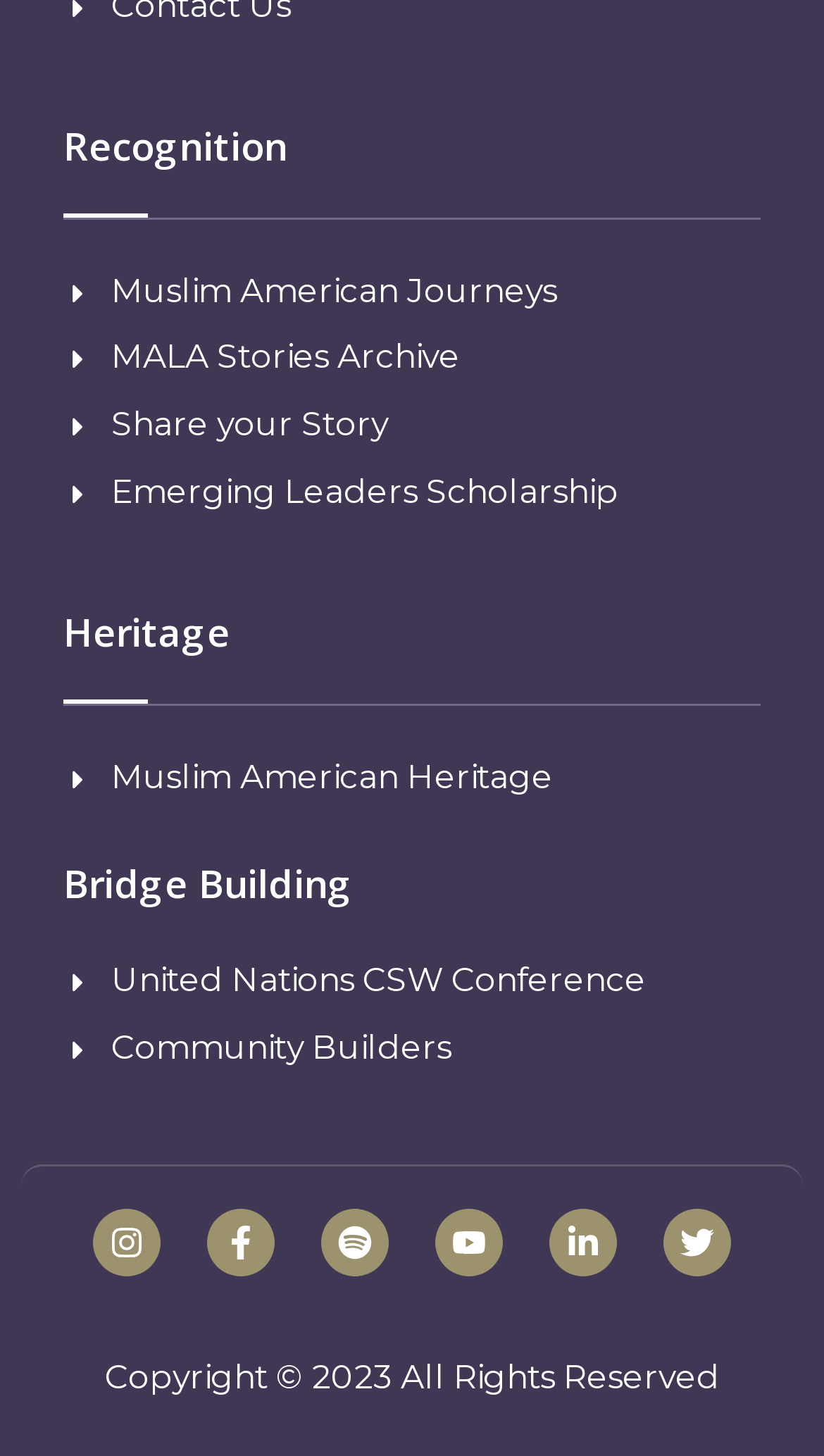What is the last link in the 'Recognition' section? Analyze the screenshot and reply with just one word or a short phrase.

Emerging Leaders Scholarship